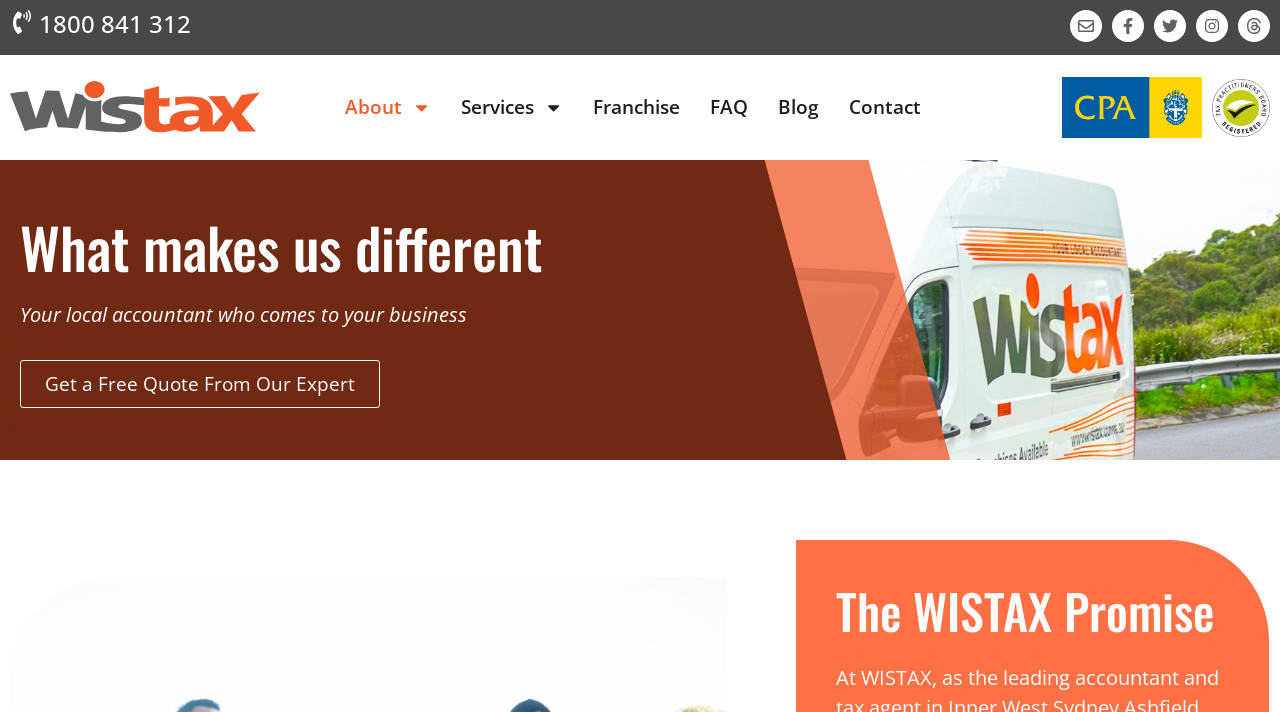Indicate the bounding box coordinates of the element that needs to be clicked to satisfy the following instruction: "Read about what makes us different". The coordinates should be four float numbers between 0 and 1, i.e., [left, top, right, bottom].

[0.016, 0.299, 0.492, 0.393]